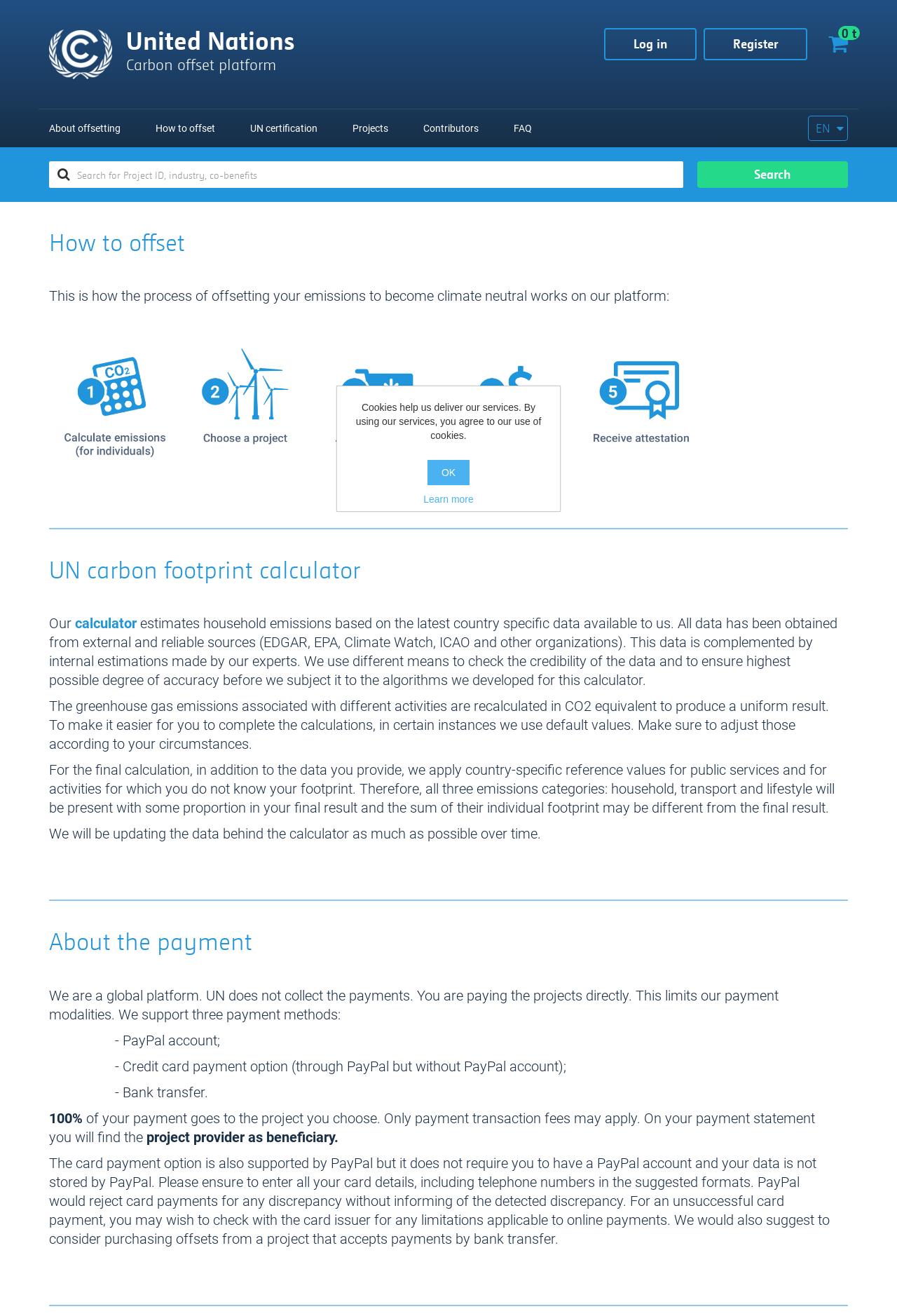What is the name of the platform?
Refer to the image and provide a thorough answer to the question.

The name of the platform can be found in the heading elements of the webpage, specifically in elements [76] and [77], which indicate that the platform is called 'United Nations Carbon offset platform'.